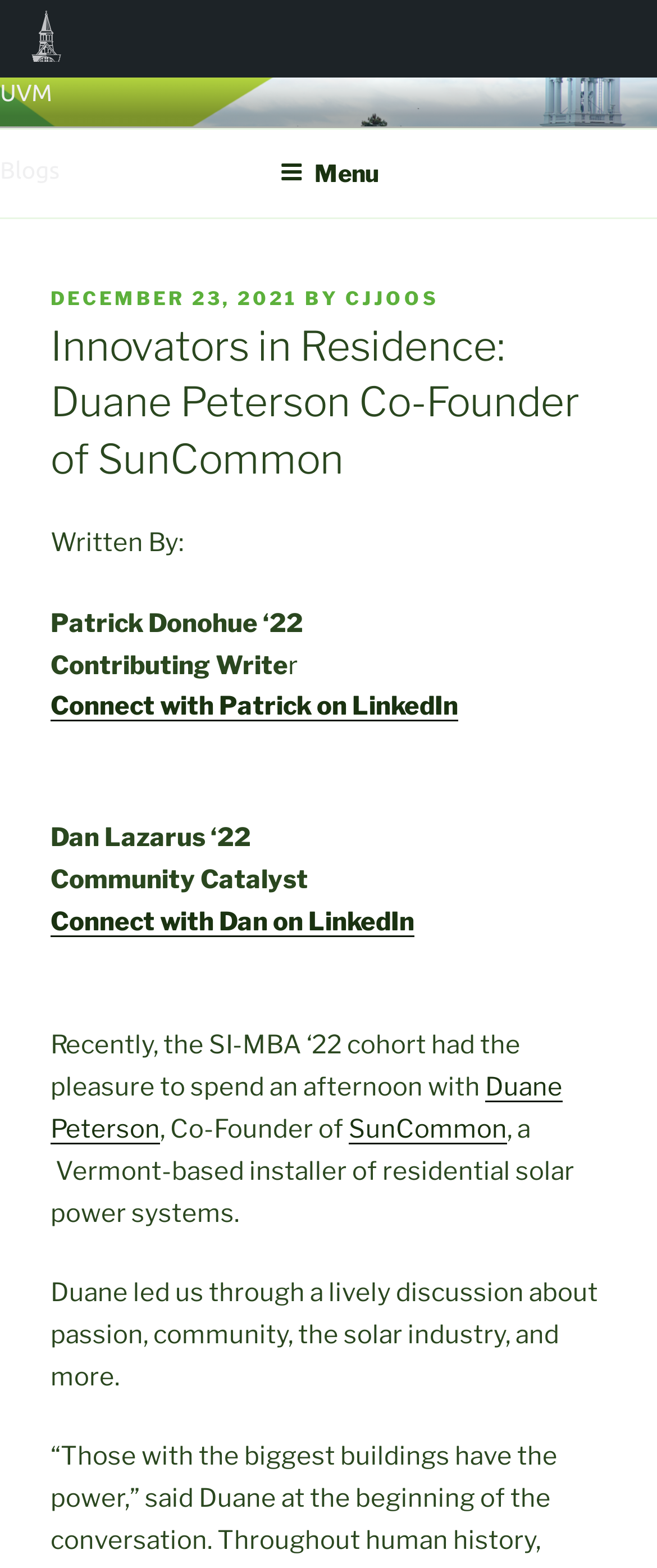What is the topic of discussion led by Duane Peterson?
Please elaborate on the answer to the question with detailed information.

I found the topic of discussion led by Duane Peterson by reading the text that says 'Duane led us through a lively discussion about passion, community, the solar industry, and more'.